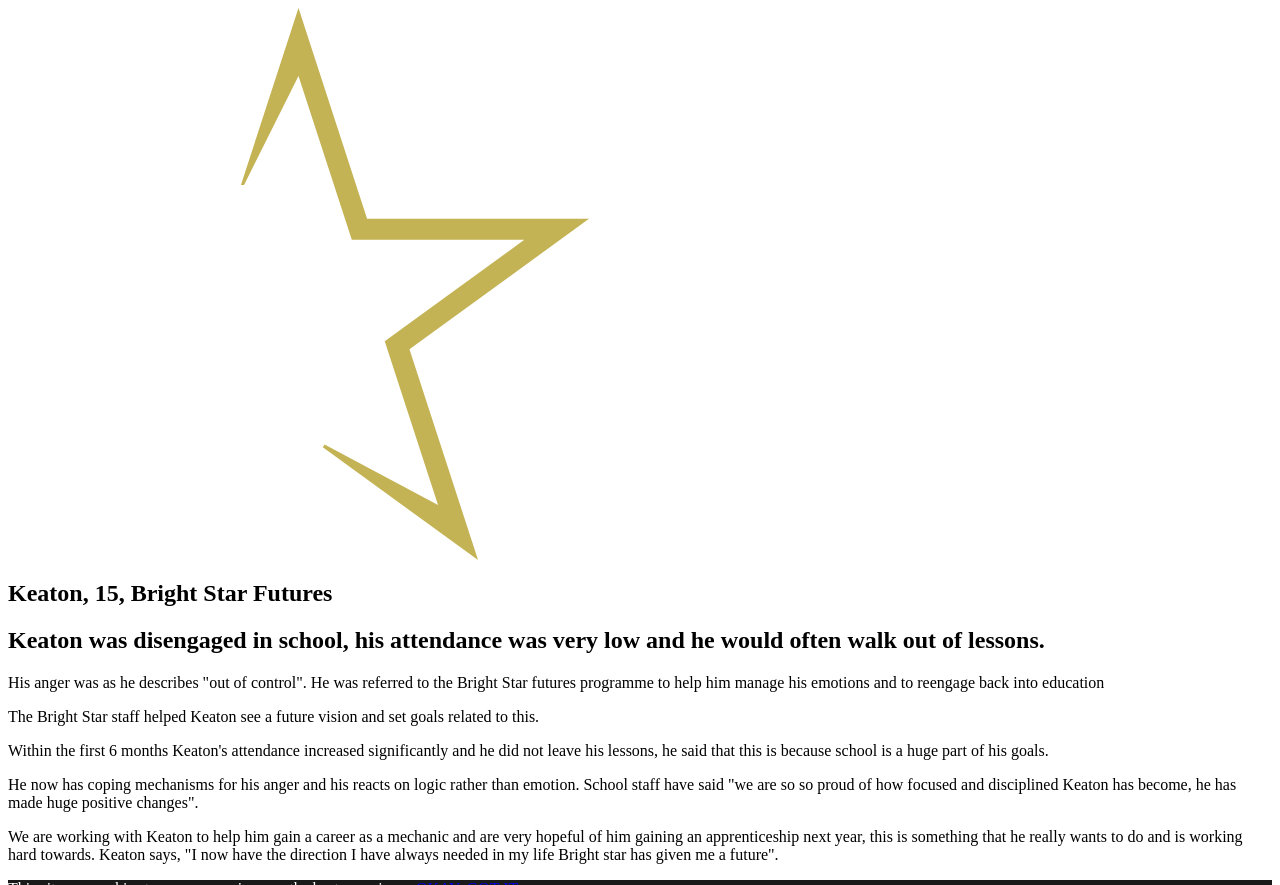Reply to the question with a single word or phrase:
What helped Keaton see a future vision?

Bright Star staff